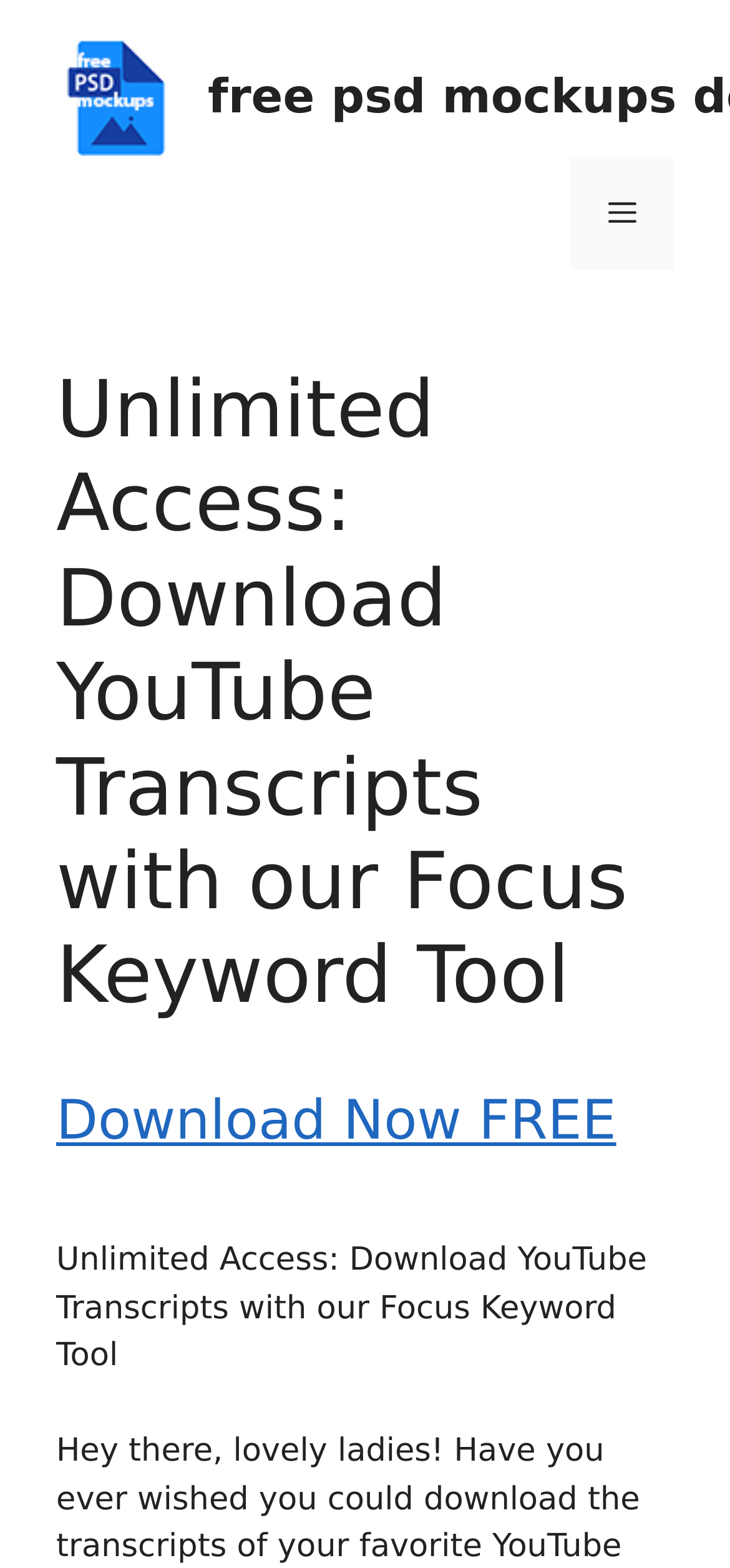Respond concisely with one word or phrase to the following query:
What is the text on the image at the top of the webpage?

free psd mockups download